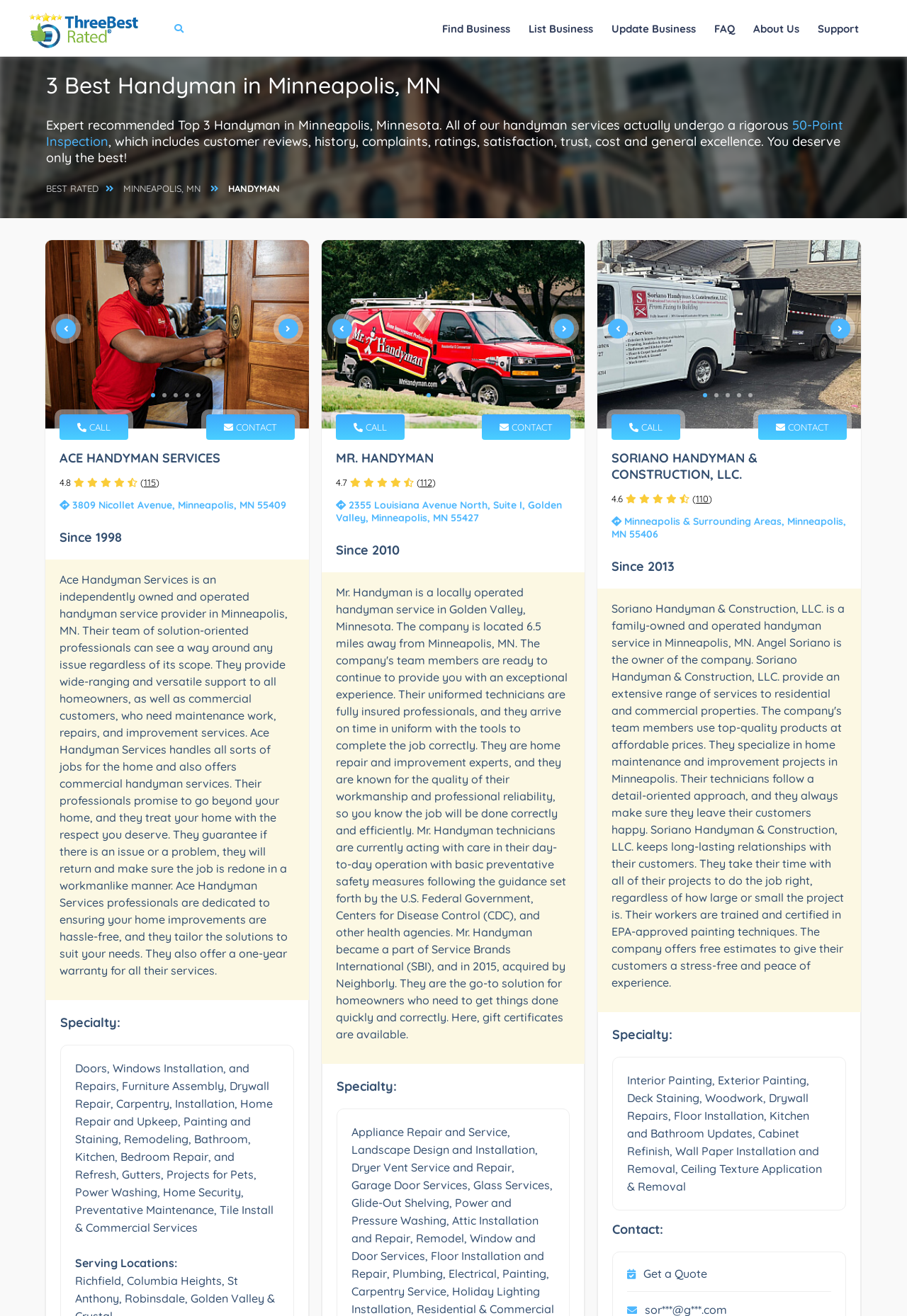What is the text of the webpage's headline?

3 Best Handyman in Minneapolis, MN